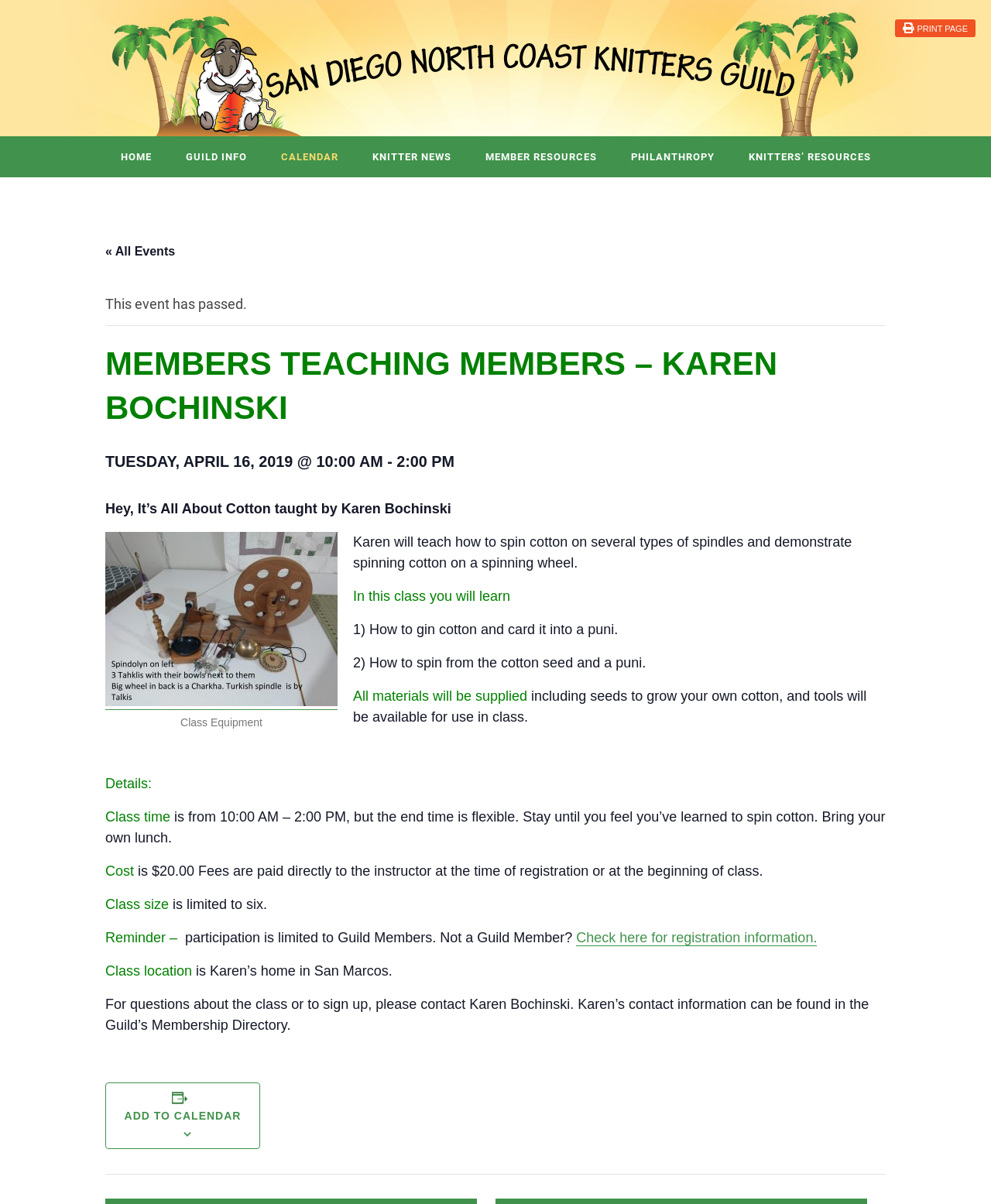Specify the bounding box coordinates of the area that needs to be clicked to achieve the following instruction: "Print the page".

[0.903, 0.016, 0.984, 0.031]